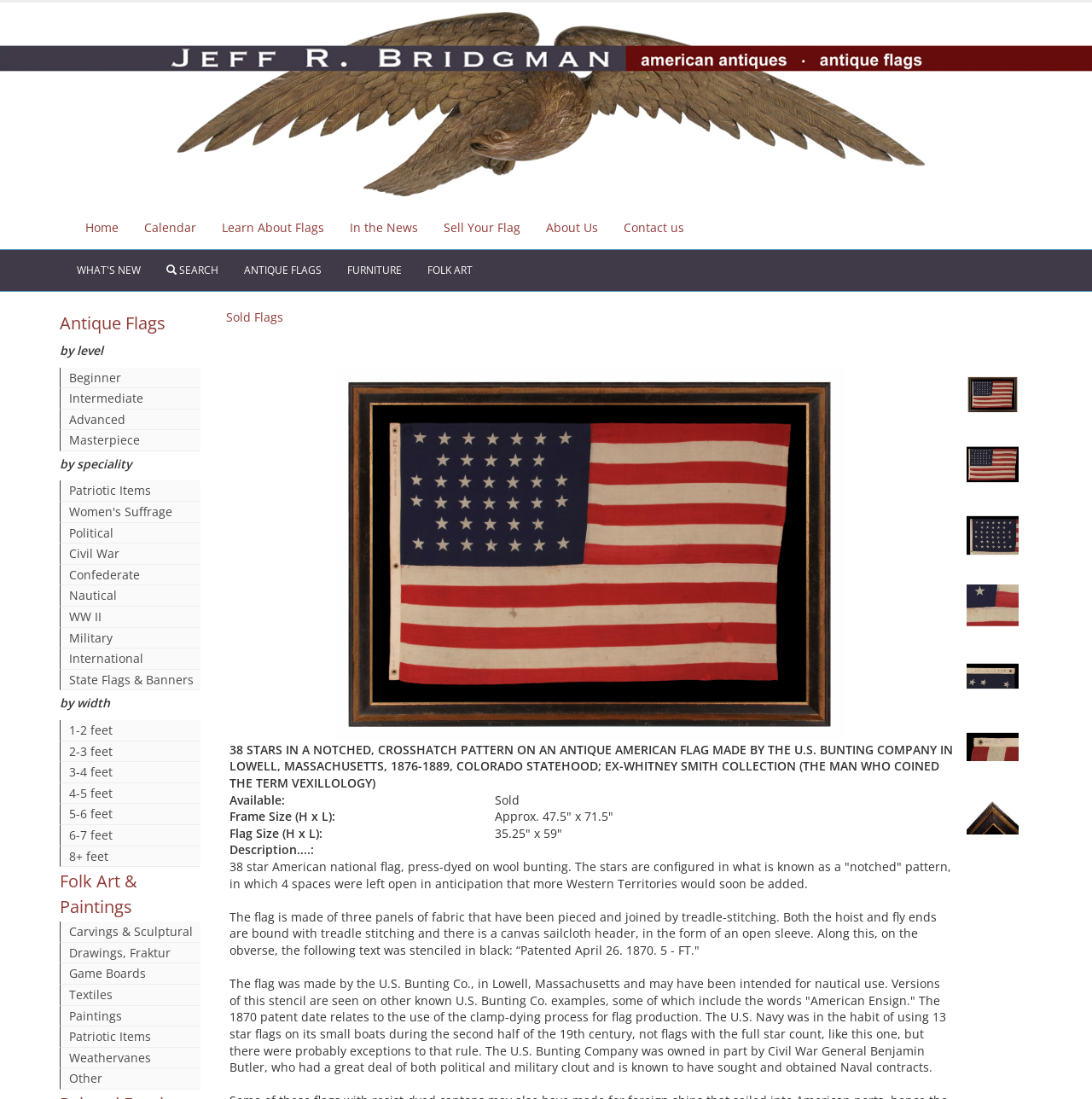Locate the bounding box coordinates of the UI element described by: "Folk Art & Paintings". The bounding box coordinates should consist of four float numbers between 0 and 1, i.e., [left, top, right, bottom].

[0.055, 0.791, 0.126, 0.836]